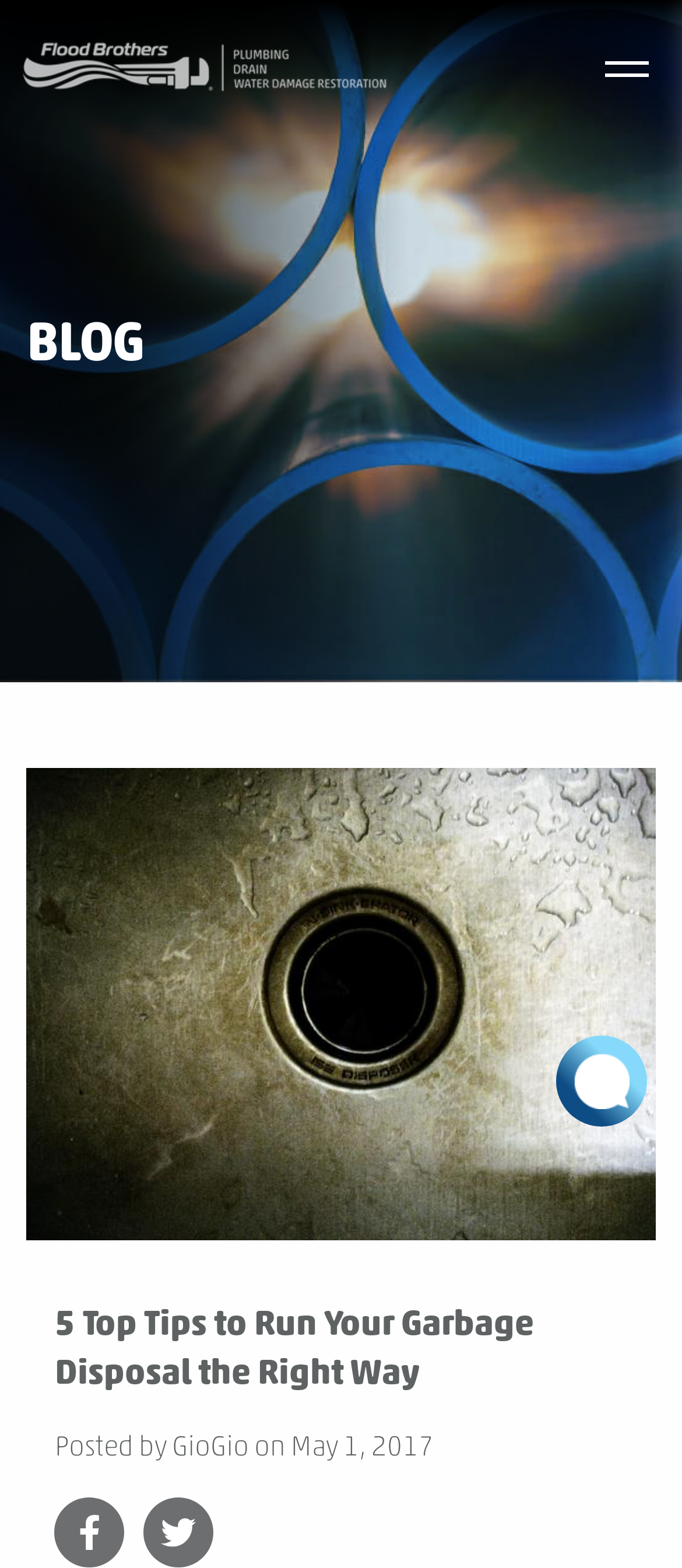What is the date of the blog post?
Using the image as a reference, give an elaborate response to the question.

I found the date of the blog post by looking at the text below the main heading, where I saw the text 'on May 1, 2017'. This text is located near the top of the webpage and is a smaller font size than the main heading.